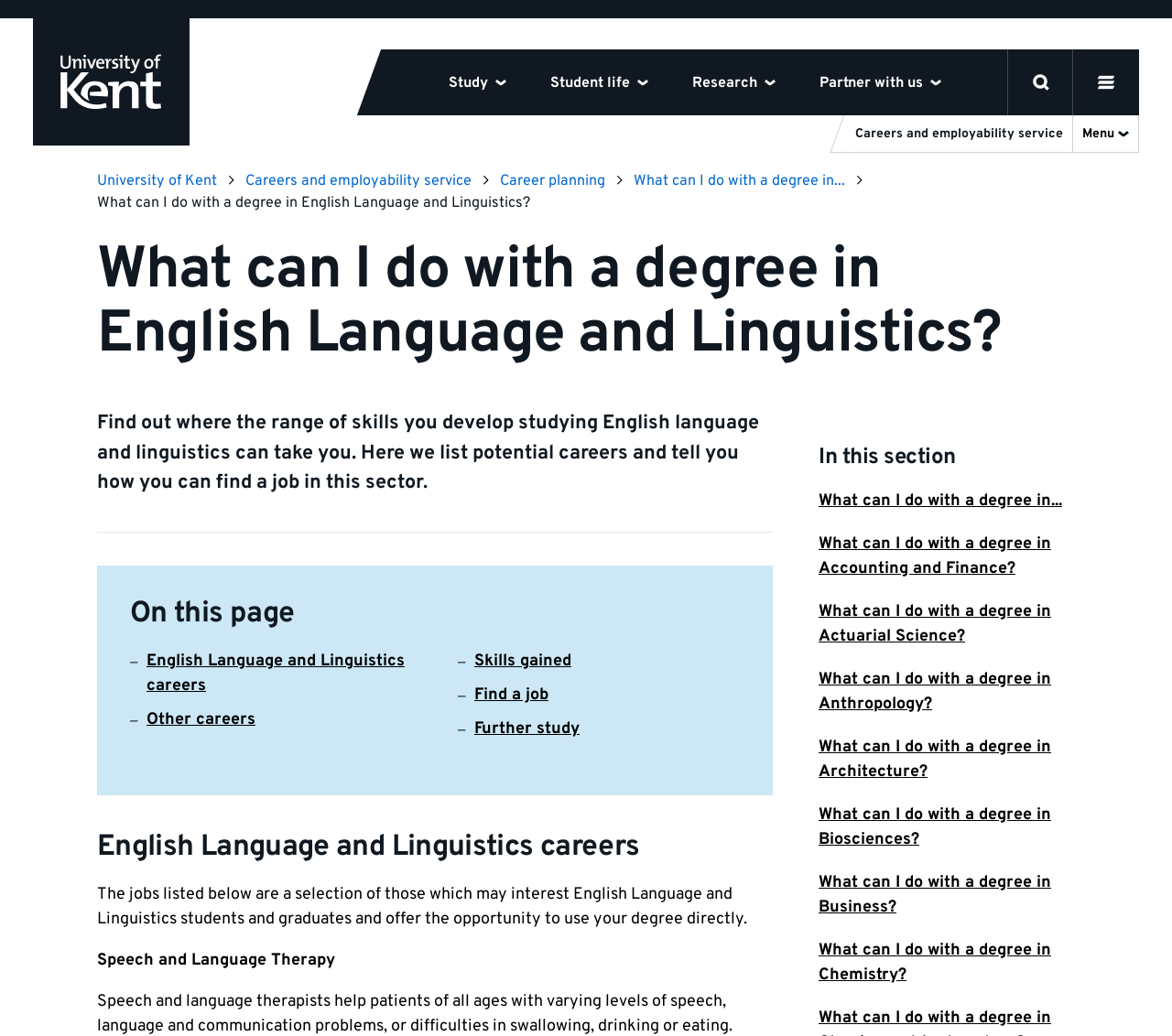Using the given description, provide the bounding box coordinates formatted as (top-left x, top-left y, bottom-right x, bottom-right y), with all values being floating point numbers between 0 and 1. Description: Airport Pickup and Drop

None